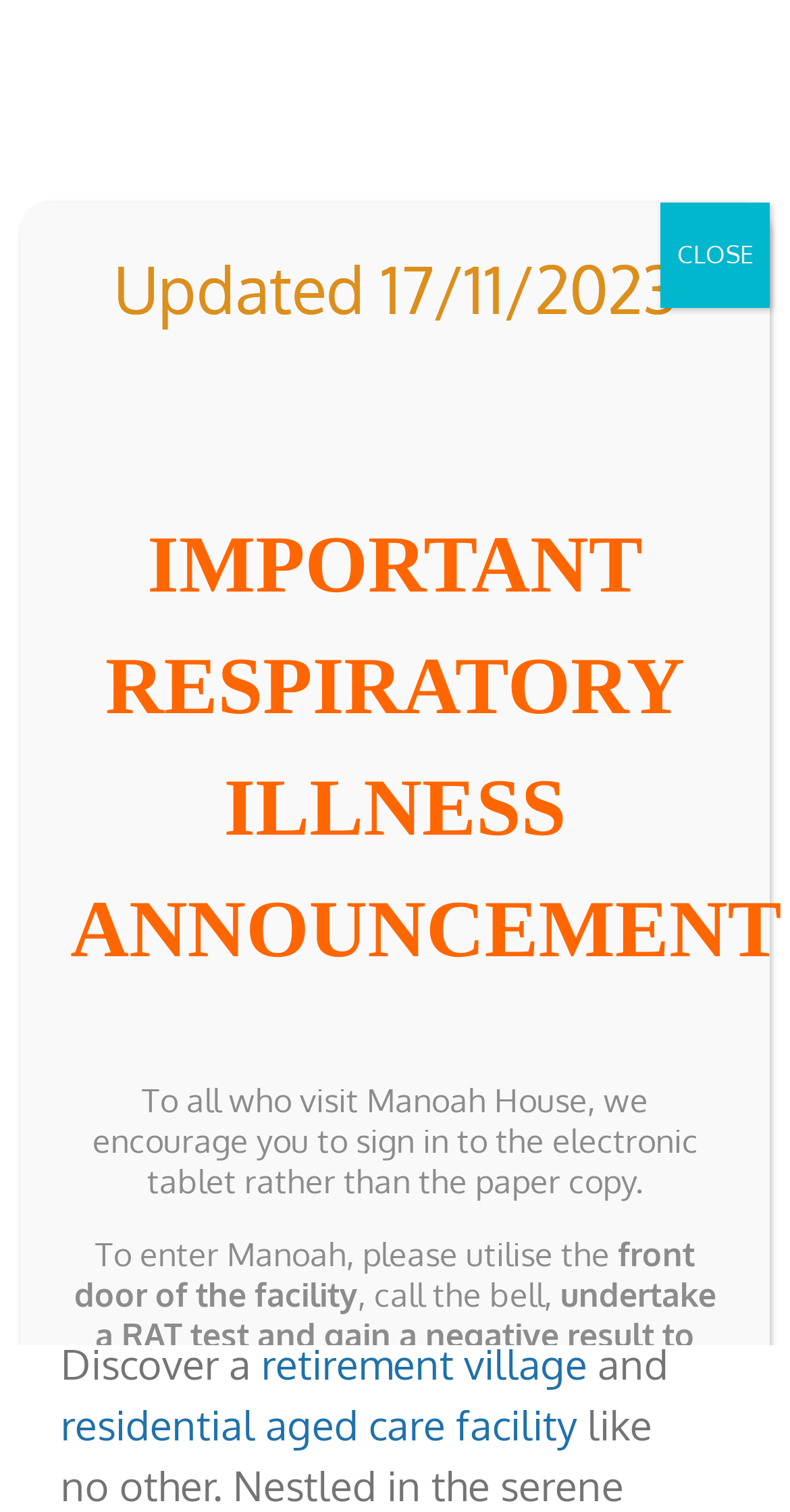Generate a comprehensive description of the webpage.

The webpage is about Manoah Home, a Christian-run retirement village and aged care facility. At the top left corner, there is a logo of Manoah Homes, which is also a link. Next to the logo, there is a link to toggle the mobile menu. 

Below the logo, there is a heading that reads "Manoah Homes" in a prominent position. Underneath the heading, there is a paragraph of text that welcomes visitors to Manoah Homes, describing it as a place where rest, renewal, and consolation are provided to elderly residents. 

Following this paragraph, there is a sentence that starts with "Discover a" and is followed by a link to a "retirement village" and another link to a "residential aged care facility". These links are positioned side by side.

At the very top of the page, there is a modal dialog box that takes up the full width of the page. It contains an important announcement about a respiratory illness, with a heading that reads "IMPORTANT RESPIRATORY ILLNESS ANNOUNCEMENT". There is a button at the top right corner of the dialog box to close it, labeled "CLOSE". The dialog box is dated "Updated 17/11/2023".